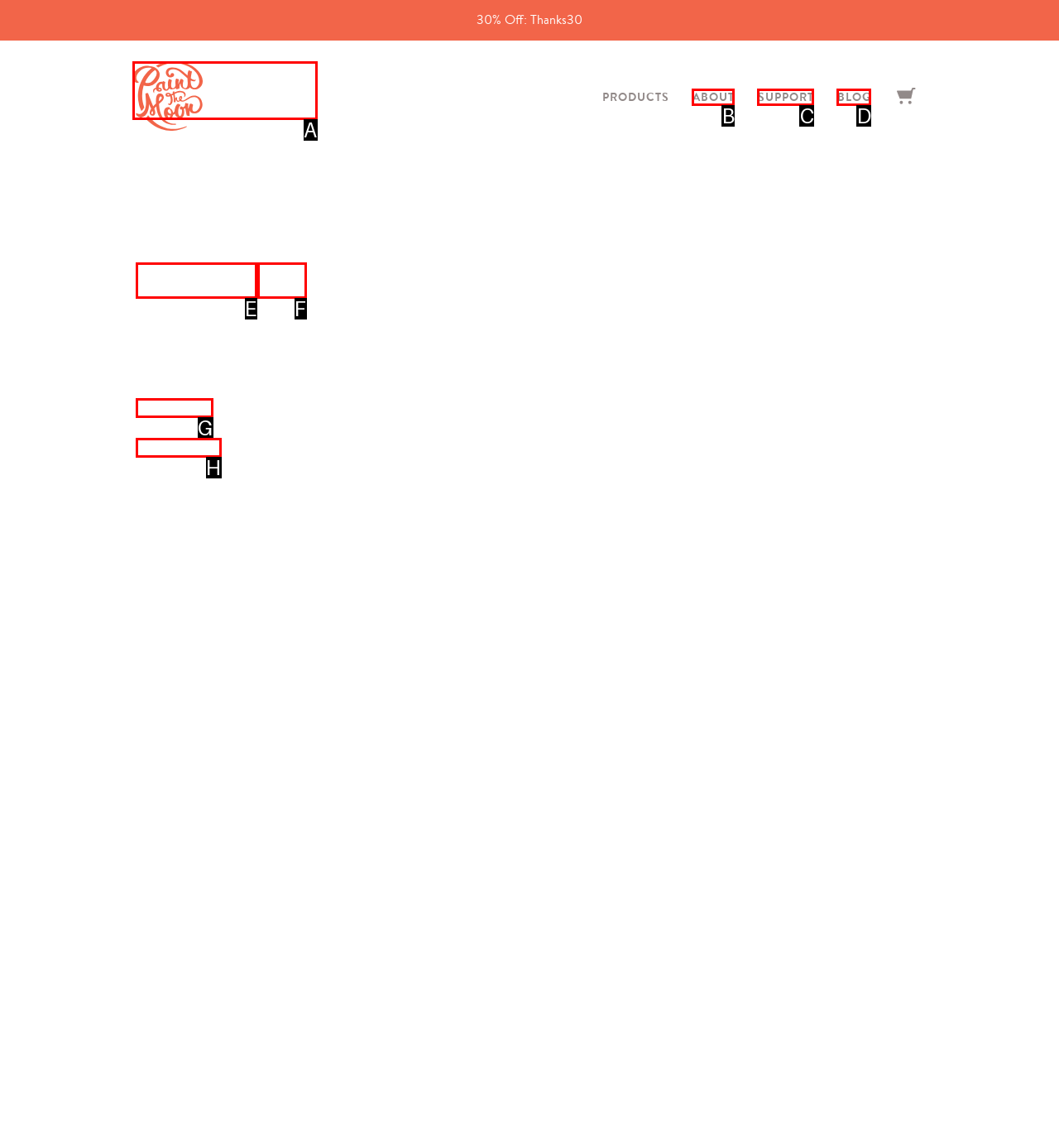With the description: parent_node: Search for: value="Search", find the option that corresponds most closely and answer with its letter directly.

F